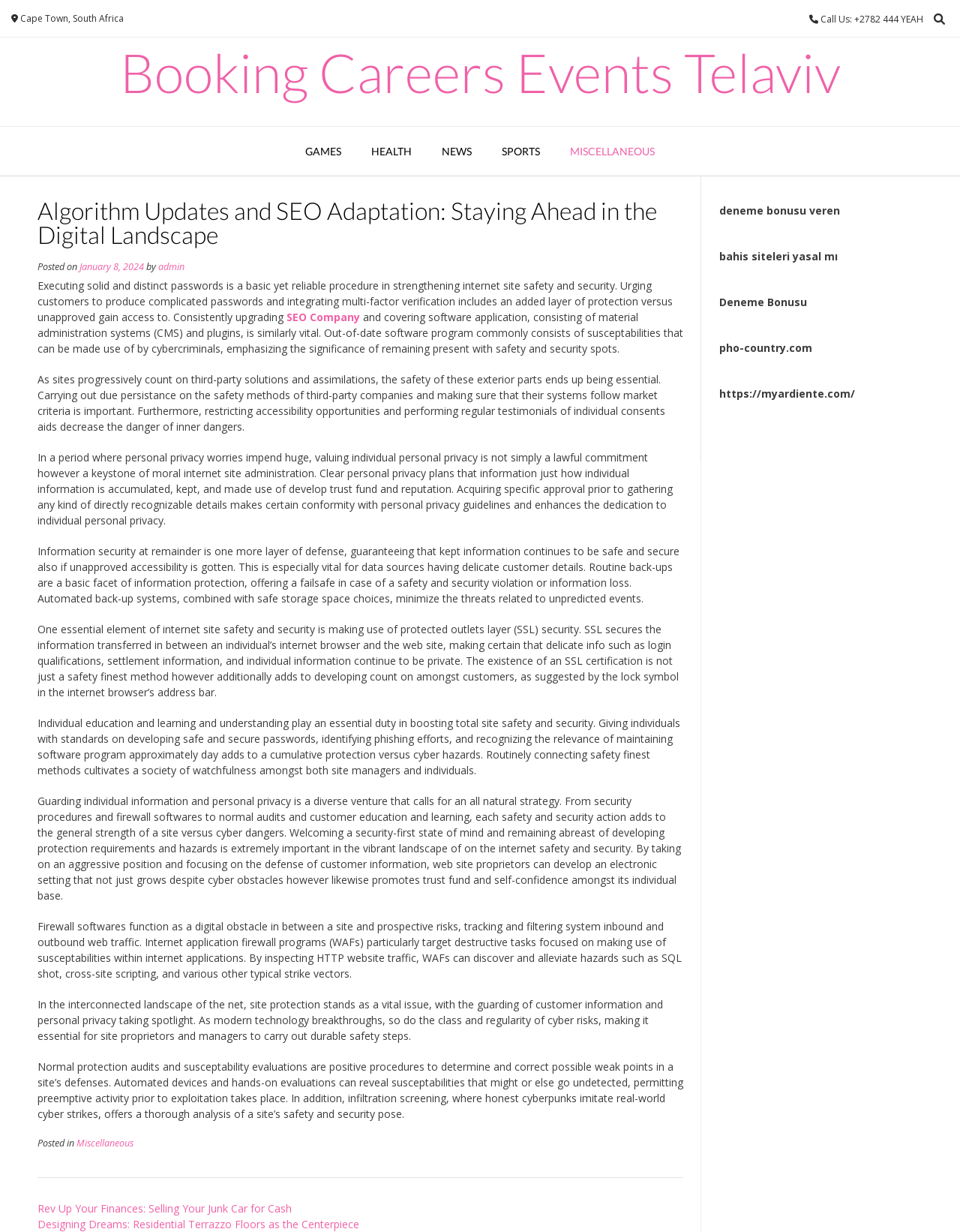Locate the bounding box coordinates of the element that should be clicked to fulfill the instruction: "Call the phone number".

[0.852, 0.01, 0.962, 0.021]